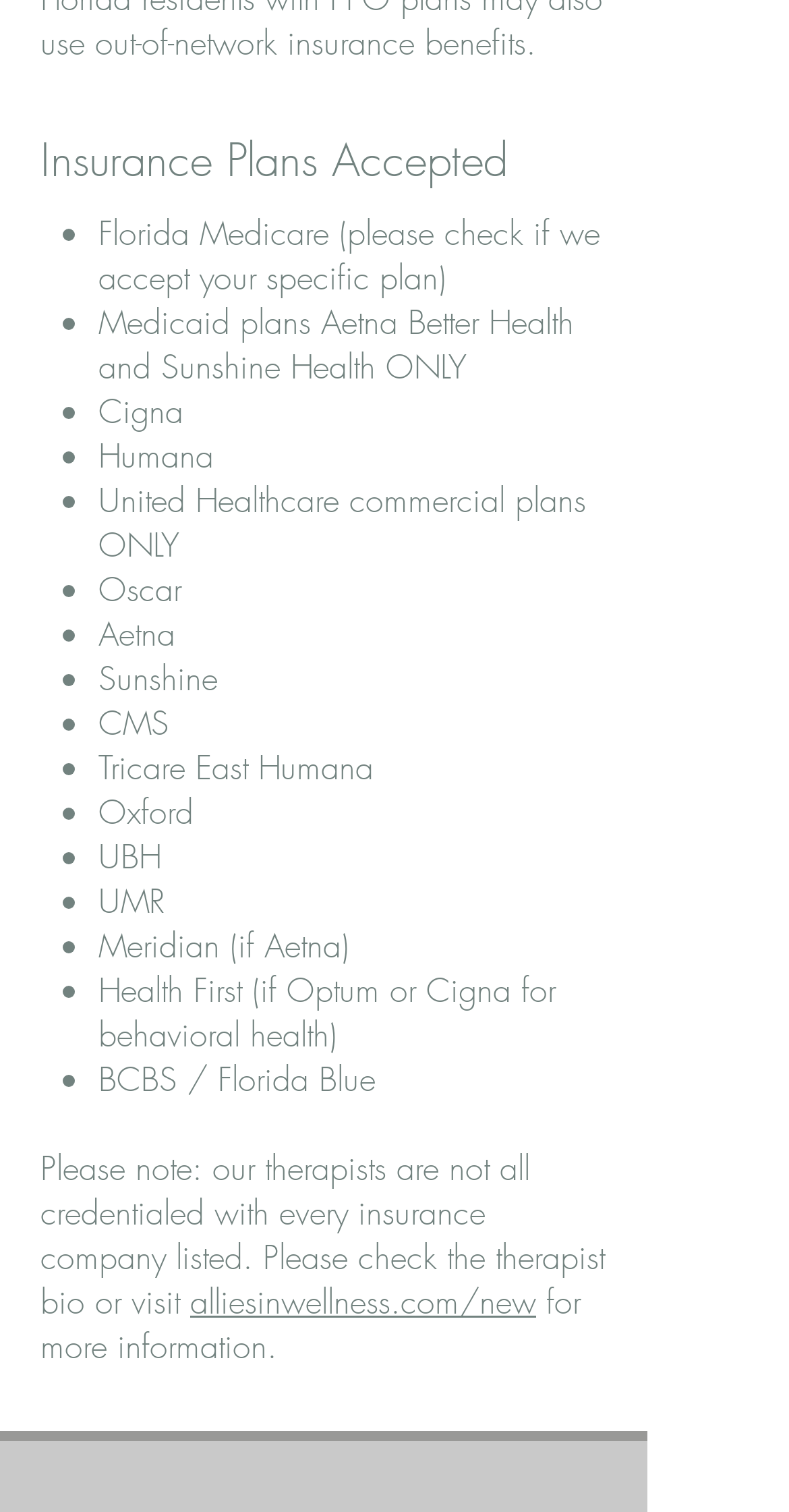Using the description: "alliesinwellness.com/new", identify the bounding box of the corresponding UI element in the screenshot.

[0.241, 0.846, 0.679, 0.875]